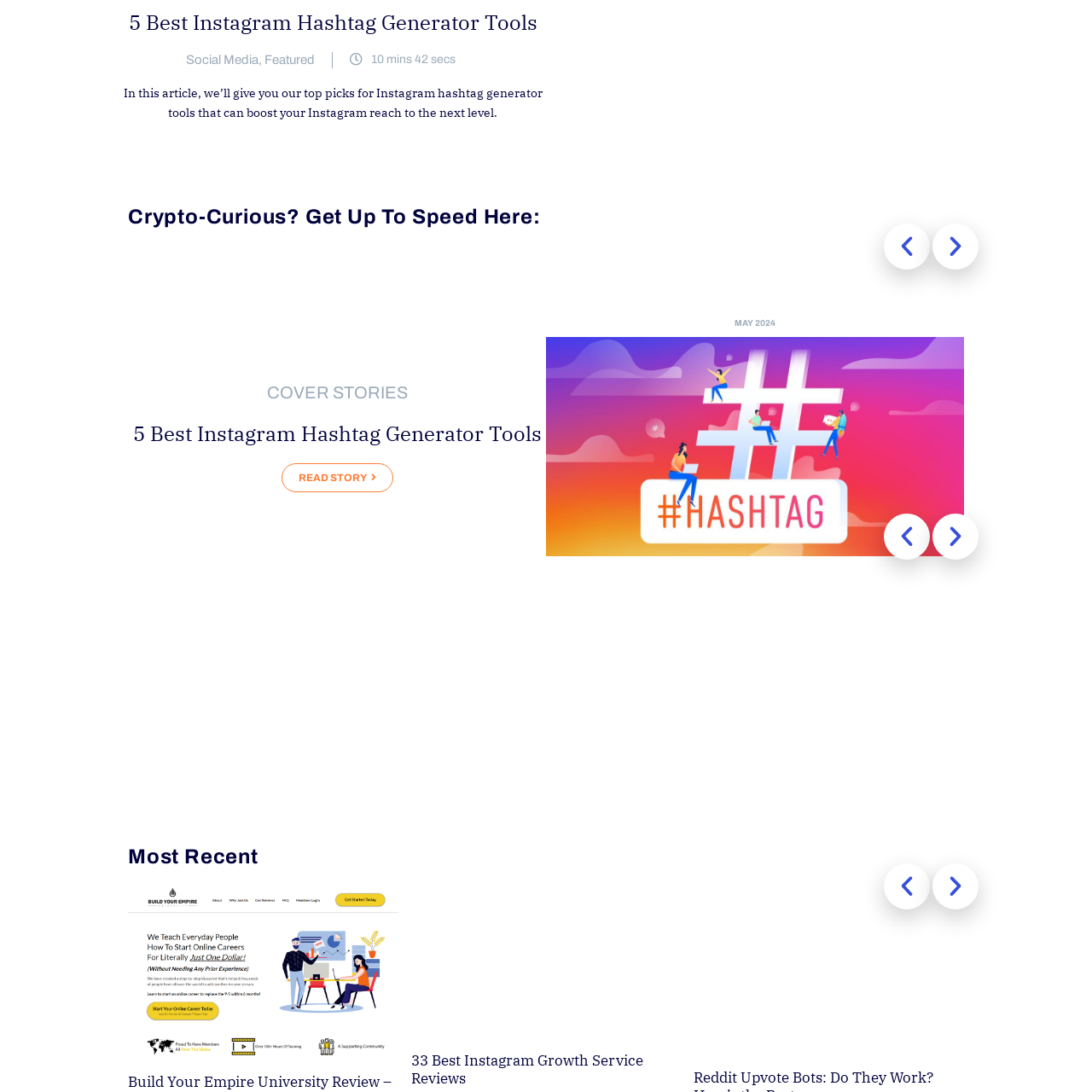Focus on the image outlined in red and offer a detailed answer to the question below, relying on the visual elements in the image:
What is the purpose of the image?

The image is described as 'sleek and modern' and is intended to attract readers' attention, illustrating the content of the article and suggesting that readers can discover valuable tools to optimize their social media presence.